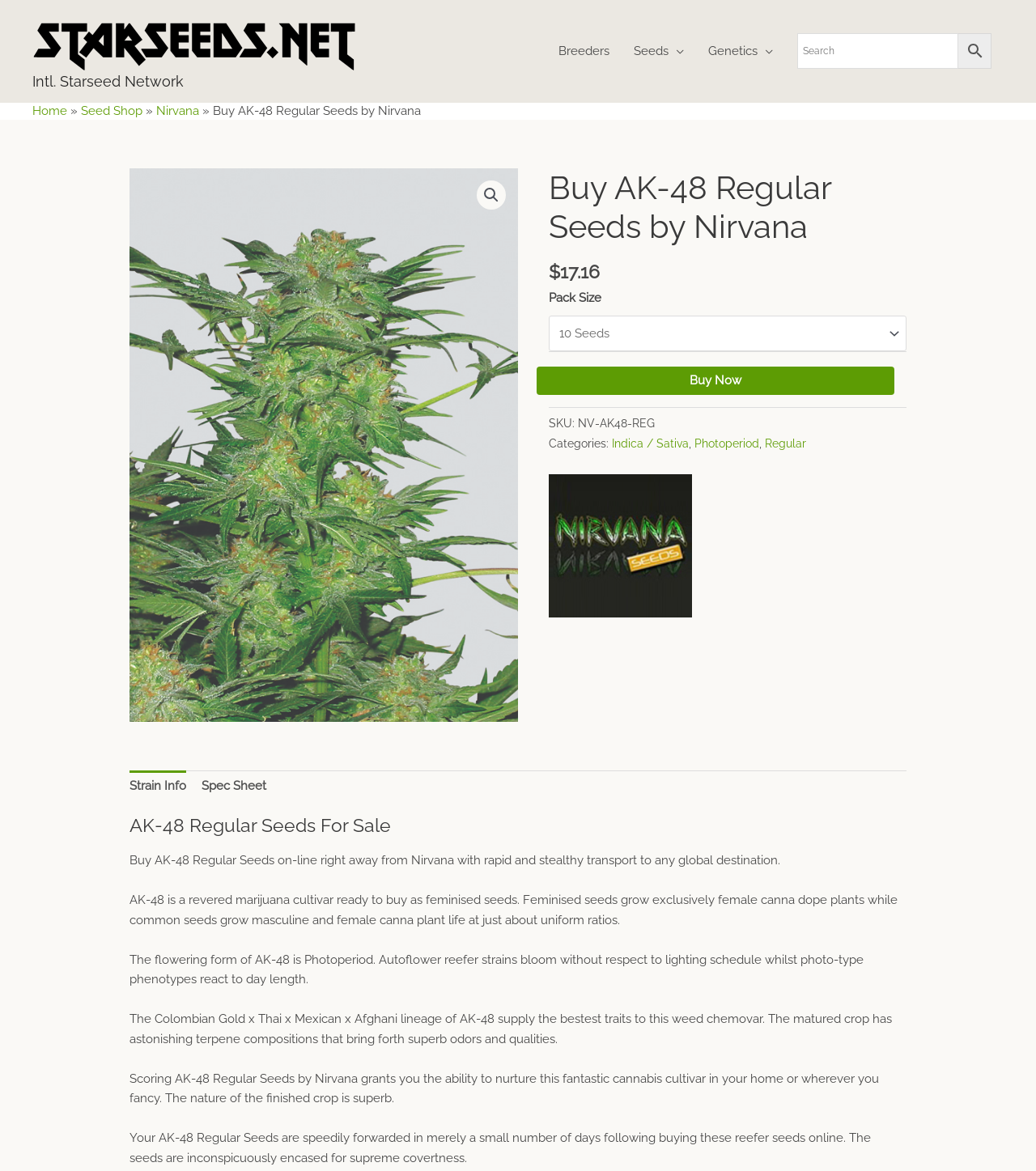Identify the bounding box coordinates of the clickable section necessary to follow the following instruction: "Go to Breeders page". The coordinates should be presented as four float numbers from 0 to 1, i.e., [left, top, right, bottom].

[0.527, 0.023, 0.6, 0.064]